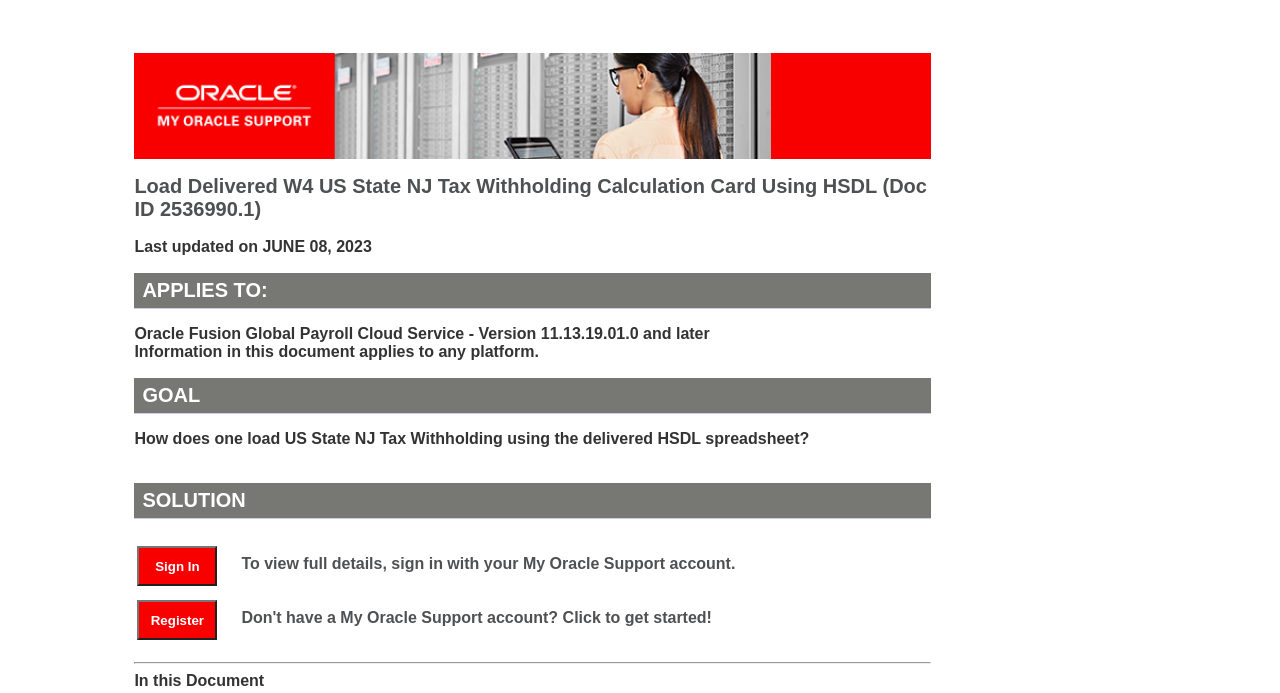Based on the image, please elaborate on the answer to the following question:
What is the purpose of this document?

Based on the content of the webpage, the goal of this document is to provide a solution on how to load US State NJ Tax Withholding using the delivered HSDL spreadsheet.